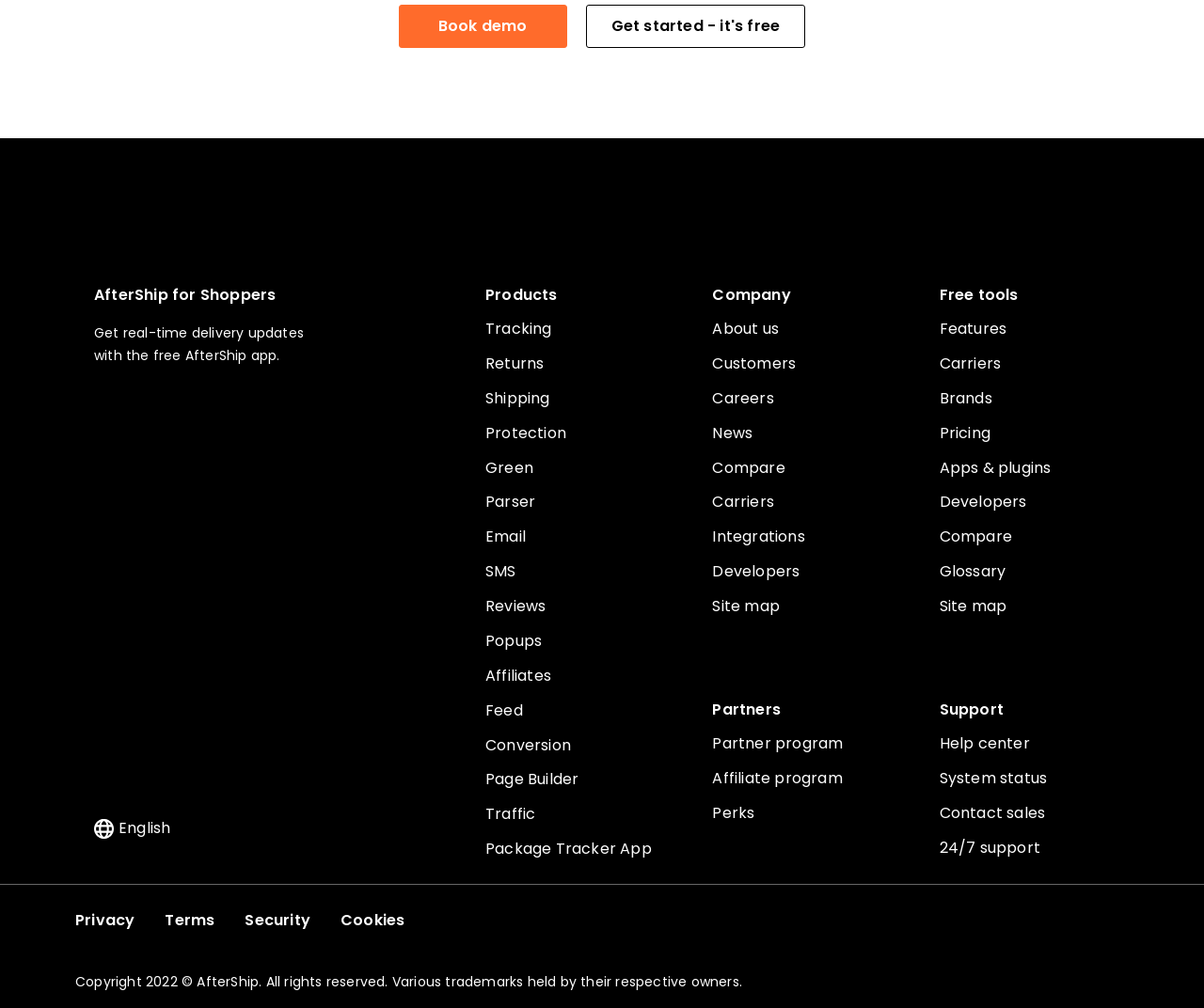Provide the bounding box coordinates for the UI element that is described as: "Get started - it's free".

[0.486, 0.005, 0.669, 0.048]